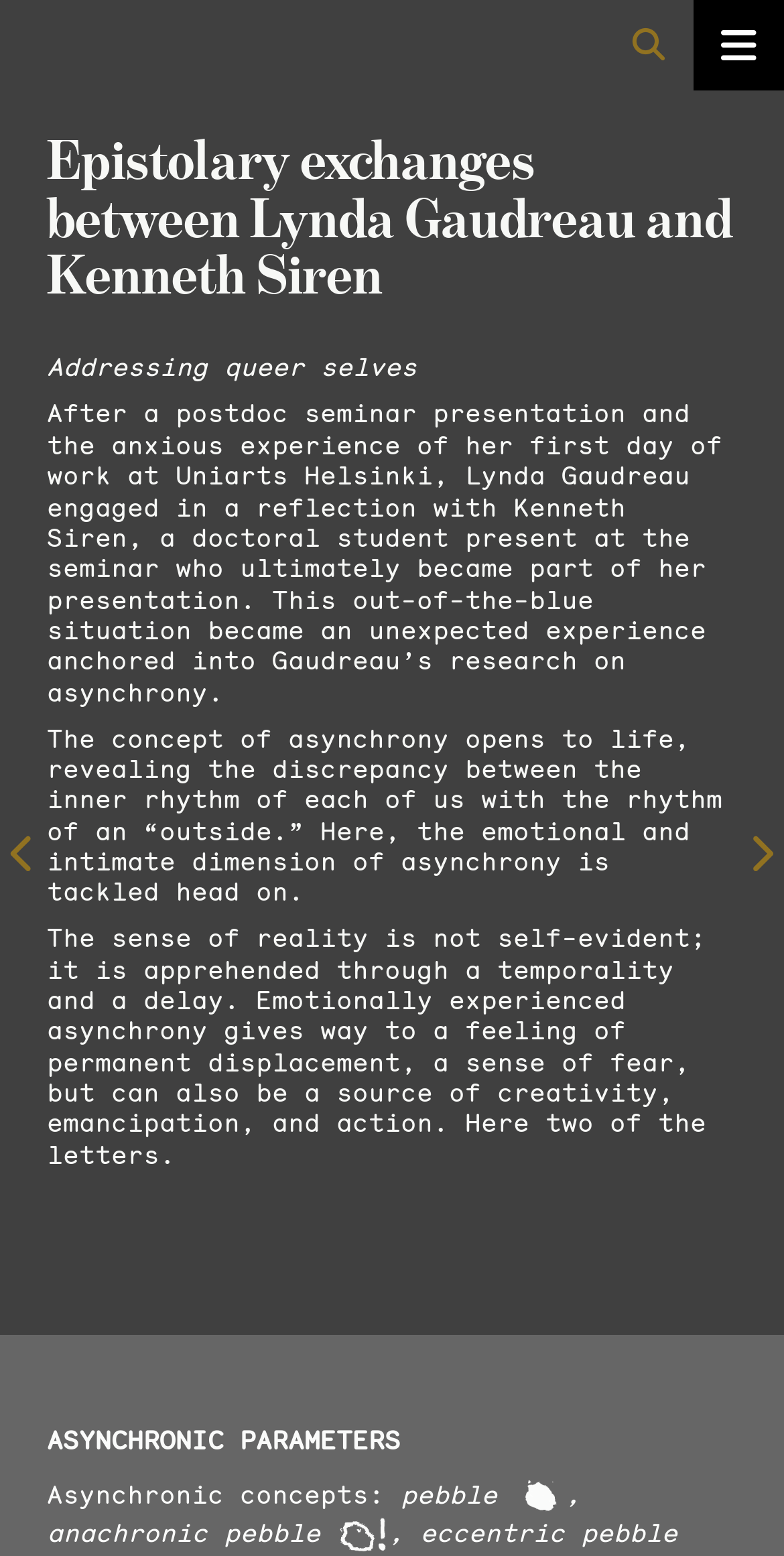Please locate and retrieve the main header text of the webpage.

Epistolary exchanges between Lynda Gaudreau and Kenneth Siren